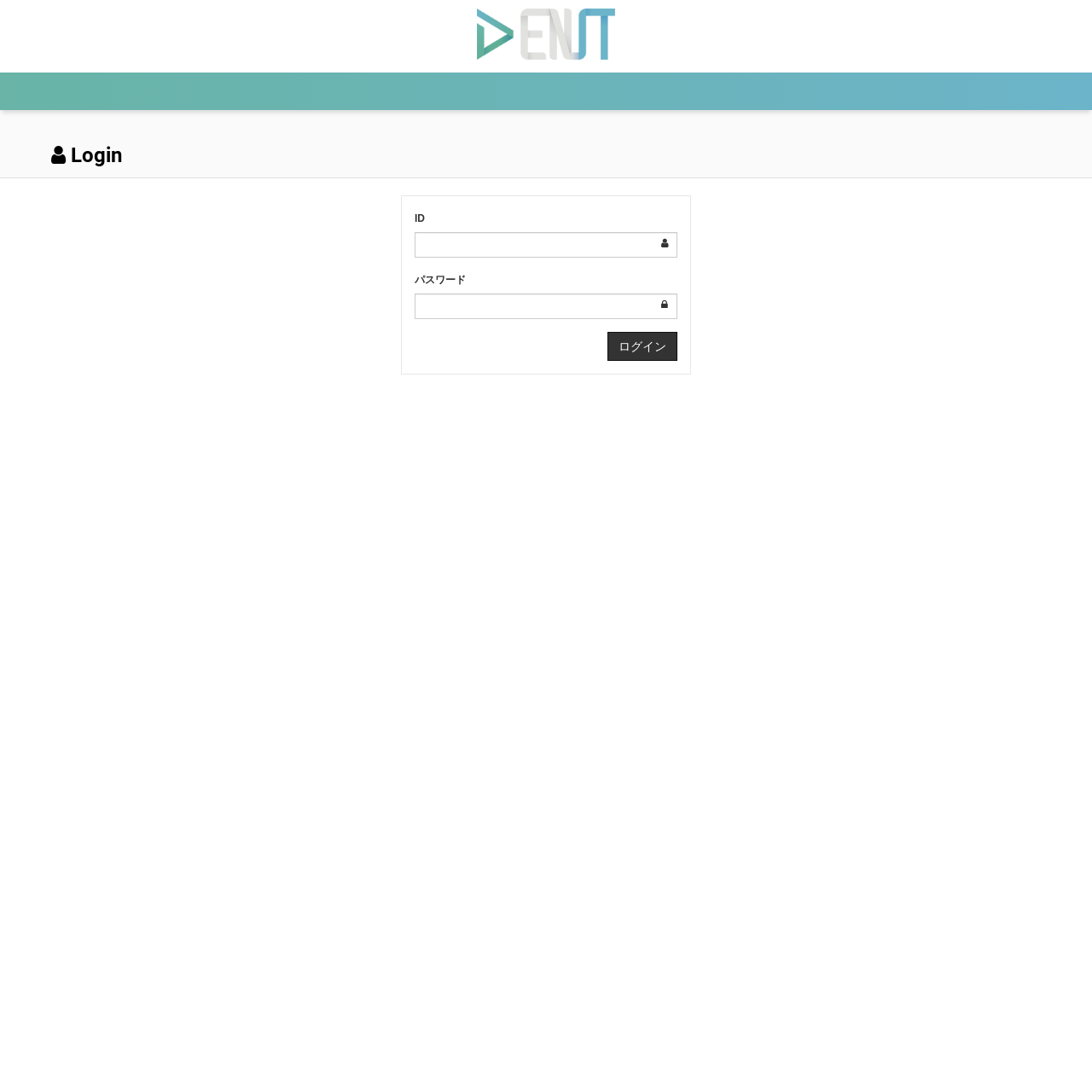Using the element description: "parent_node: ID name="mb_id"", determine the bounding box coordinates. The coordinates should be in the format [left, top, right, bottom], with values between 0 and 1.

[0.38, 0.212, 0.62, 0.236]